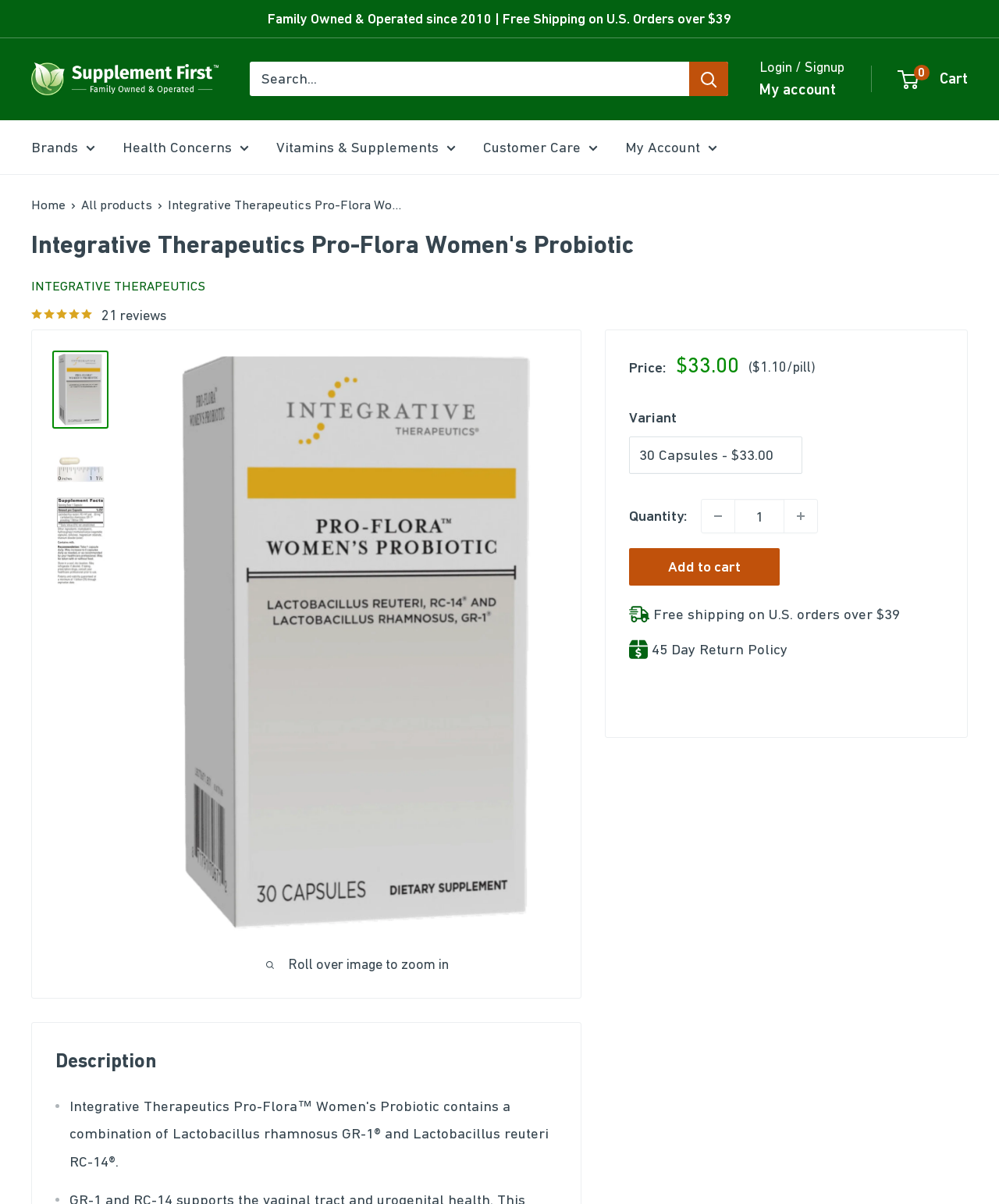Determine the bounding box coordinates of the clickable element to complete this instruction: "View Integrative Therapeutics Pro-Flora Women's Probiotic product details". Provide the coordinates in the format of four float numbers between 0 and 1, [left, top, right, bottom].

[0.031, 0.189, 0.969, 0.218]